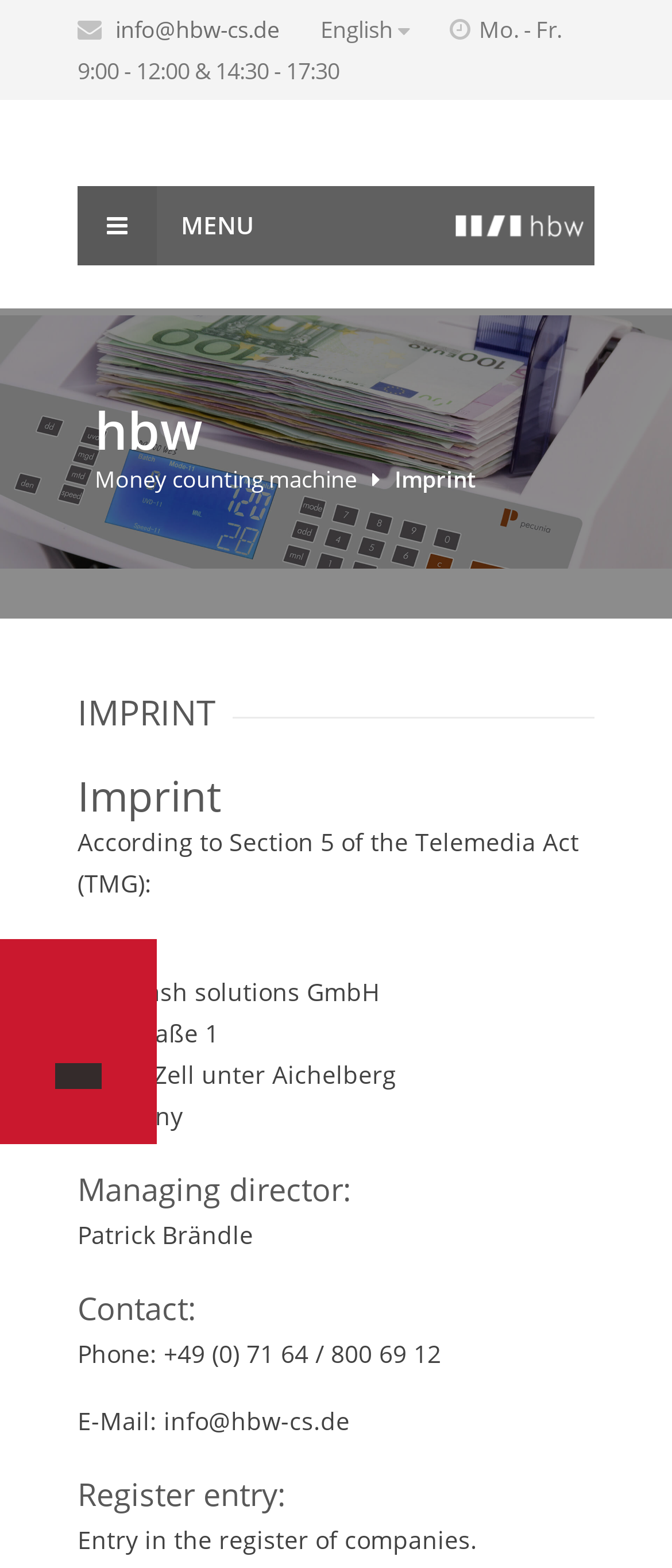Determine the bounding box coordinates for the UI element with the following description: "Menu". The coordinates should be four float numbers between 0 and 1, represented as [left, top, right, bottom].

[0.115, 0.119, 0.885, 0.169]